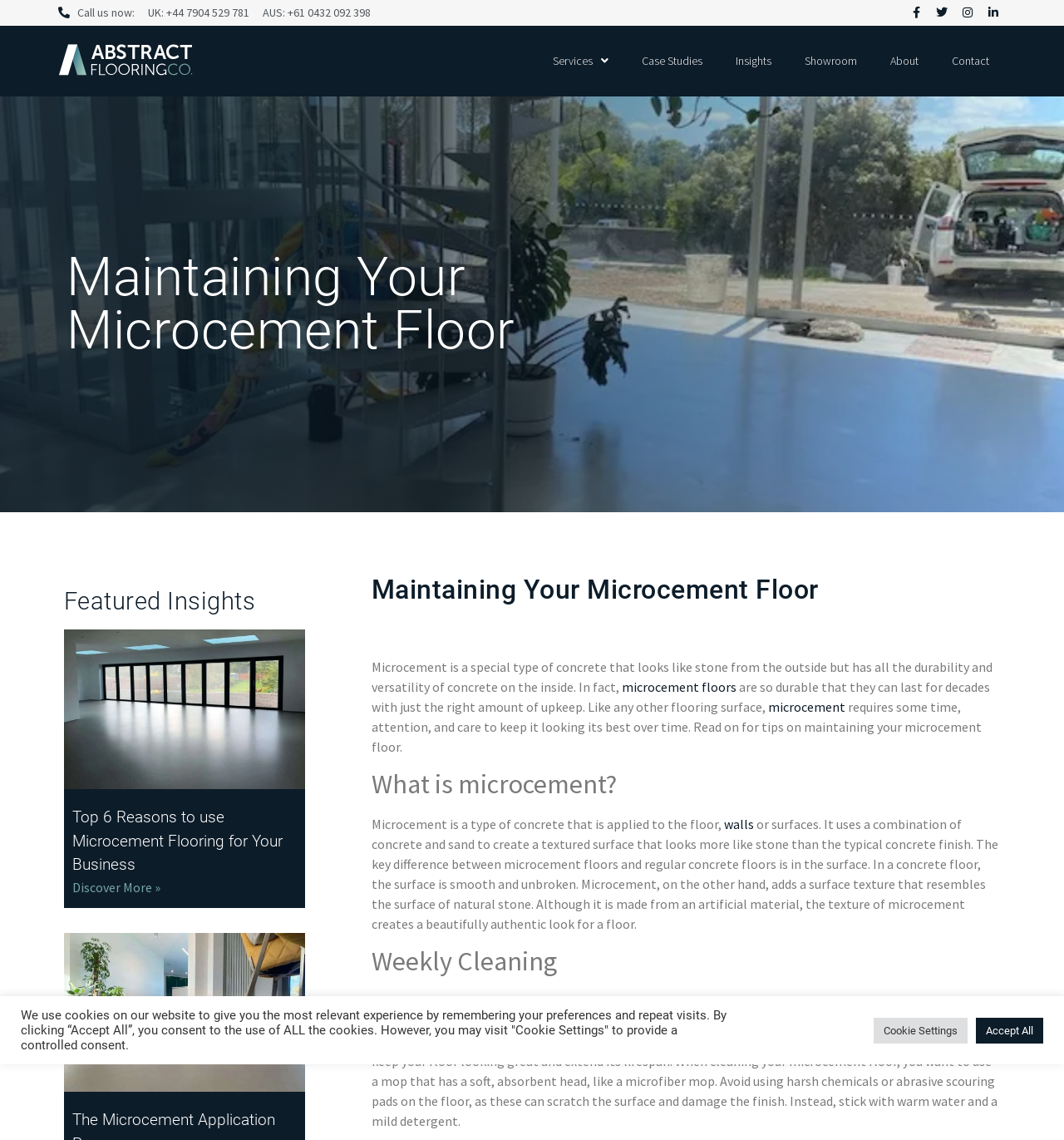Find and provide the bounding box coordinates for the UI element described here: "Showroom". The coordinates should be given as four float numbers between 0 and 1: [left, top, right, bottom].

[0.741, 0.043, 0.821, 0.064]